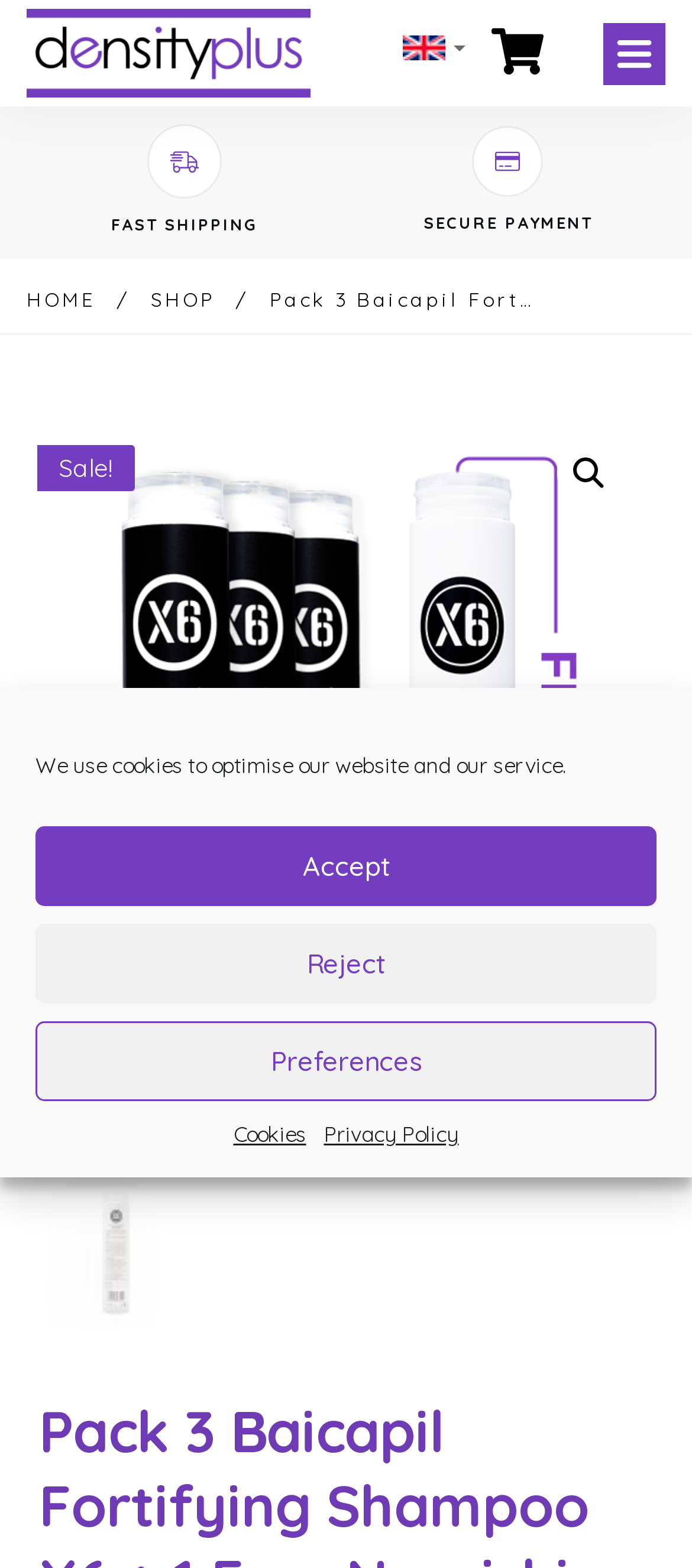What is the text above the 'FAST SHIPPING' label? Observe the screenshot and provide a one-word or short phrase answer.

None